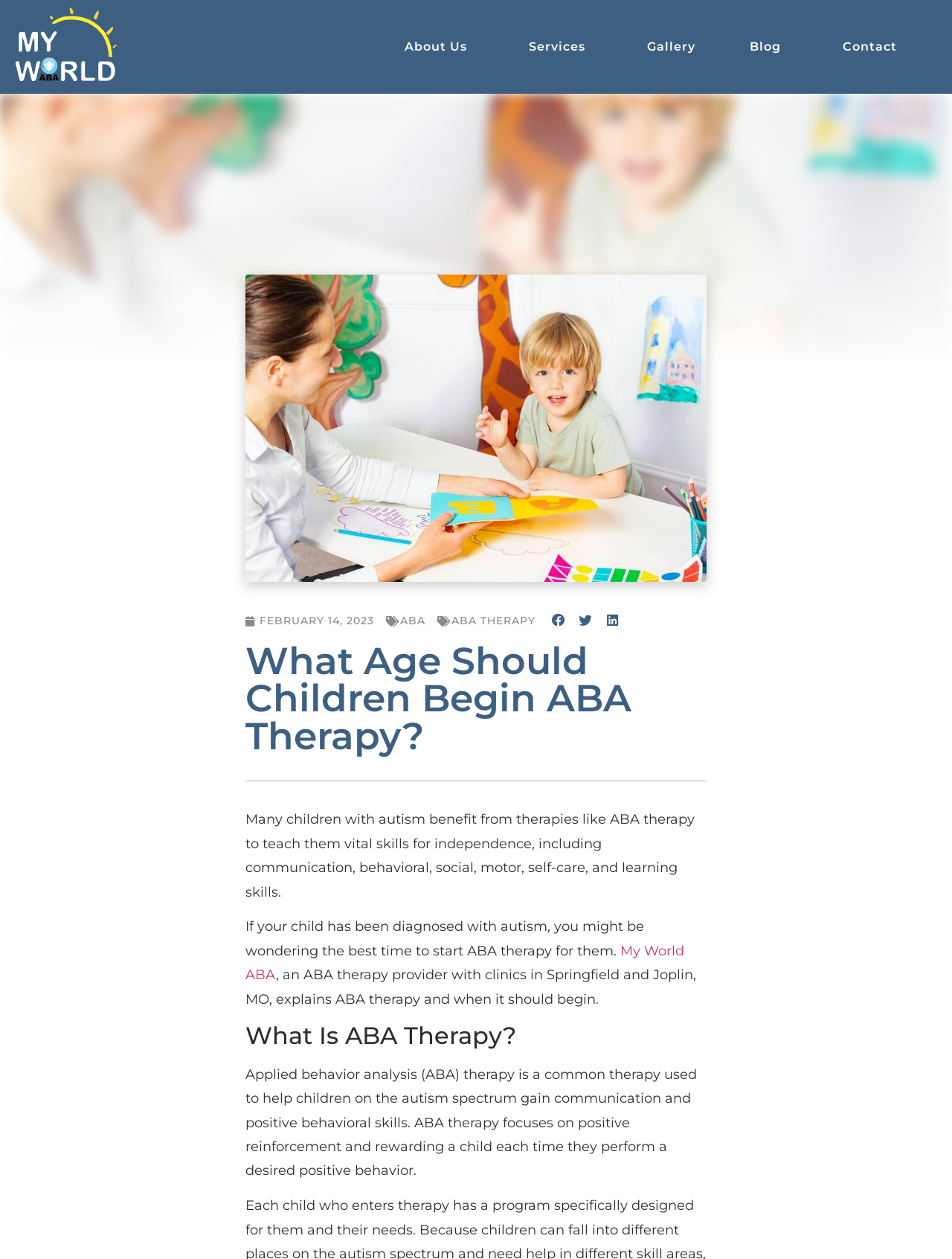What skills can ABA therapy teach?
Please provide a single word or phrase as your answer based on the screenshot.

Communication, behavioral, social, motor, self-care, and learning skills